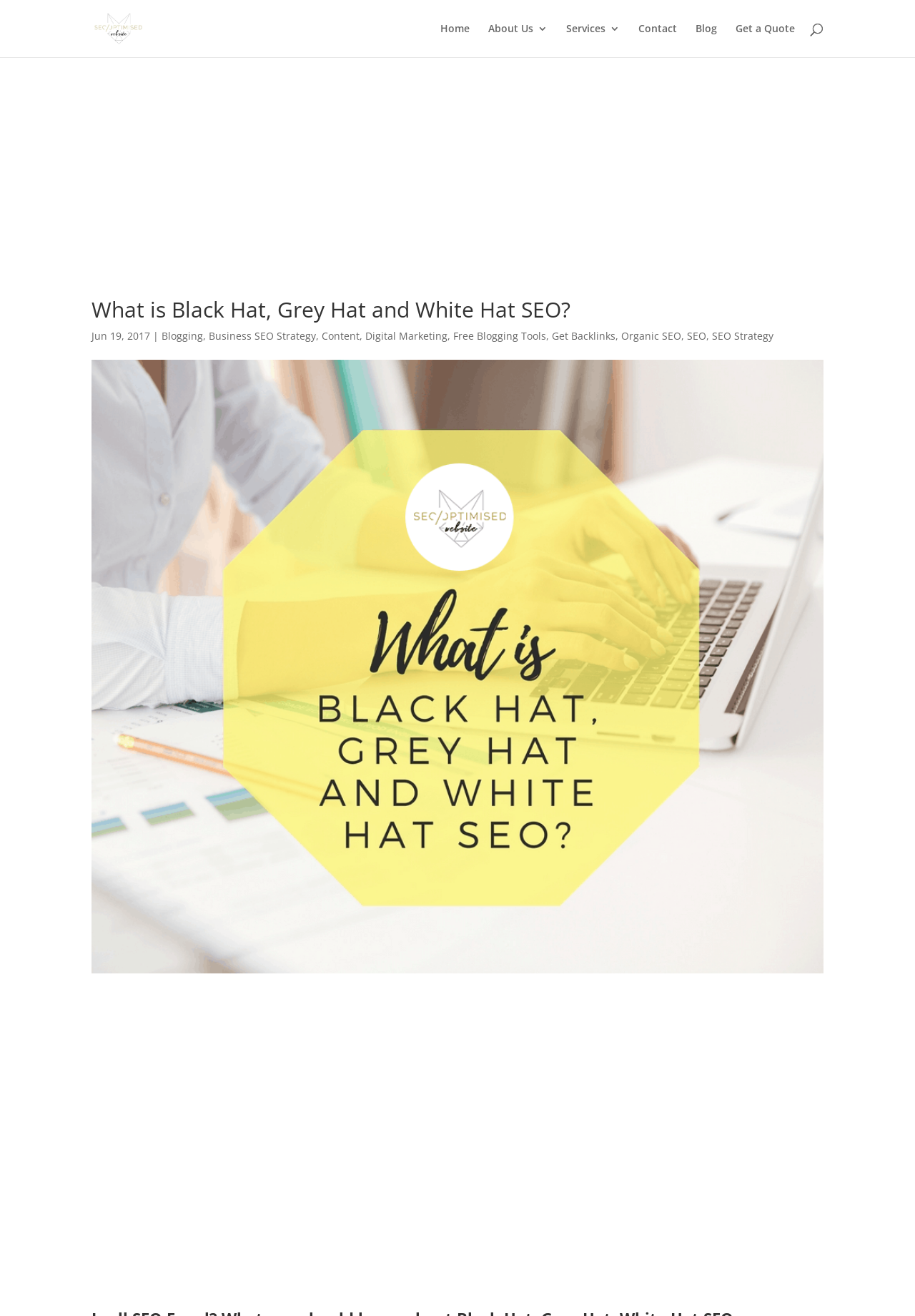Provide the bounding box coordinates, formatted as (top-left x, top-left y, bottom-right x, bottom-right y), with all values being floating point numbers between 0 and 1. Identify the bounding box of the UI element that matches the description: Contact

[0.698, 0.018, 0.74, 0.043]